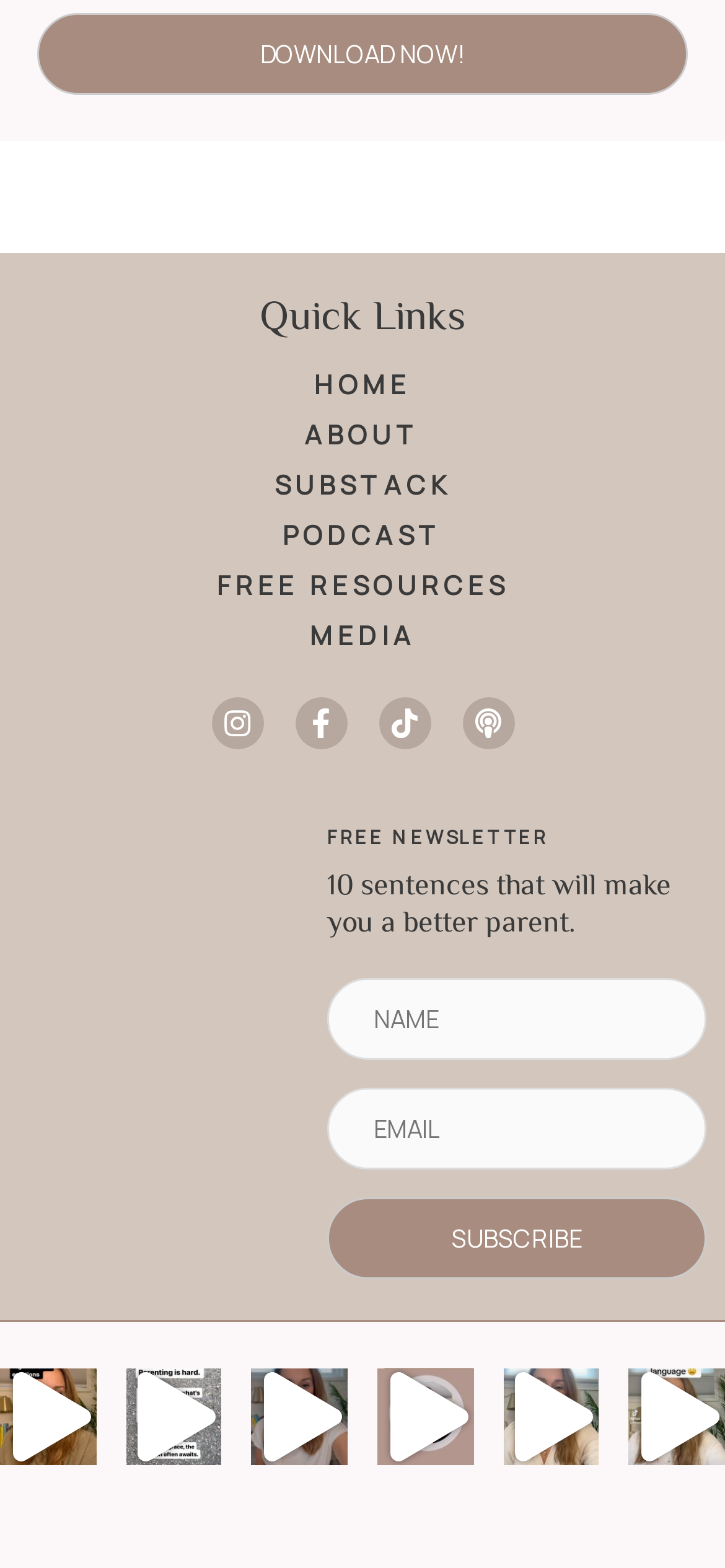Utilize the details in the image to give a detailed response to the question: What is the purpose of the textbox with the label 'Name'?

Based on the context of the webpage, I infer that the textbox with the label 'Name' is used to input the user's name for subscribing to a newsletter, as it is located near the 'SUBSCRIBE' link and the heading 'FREE NEWSLETTER'.